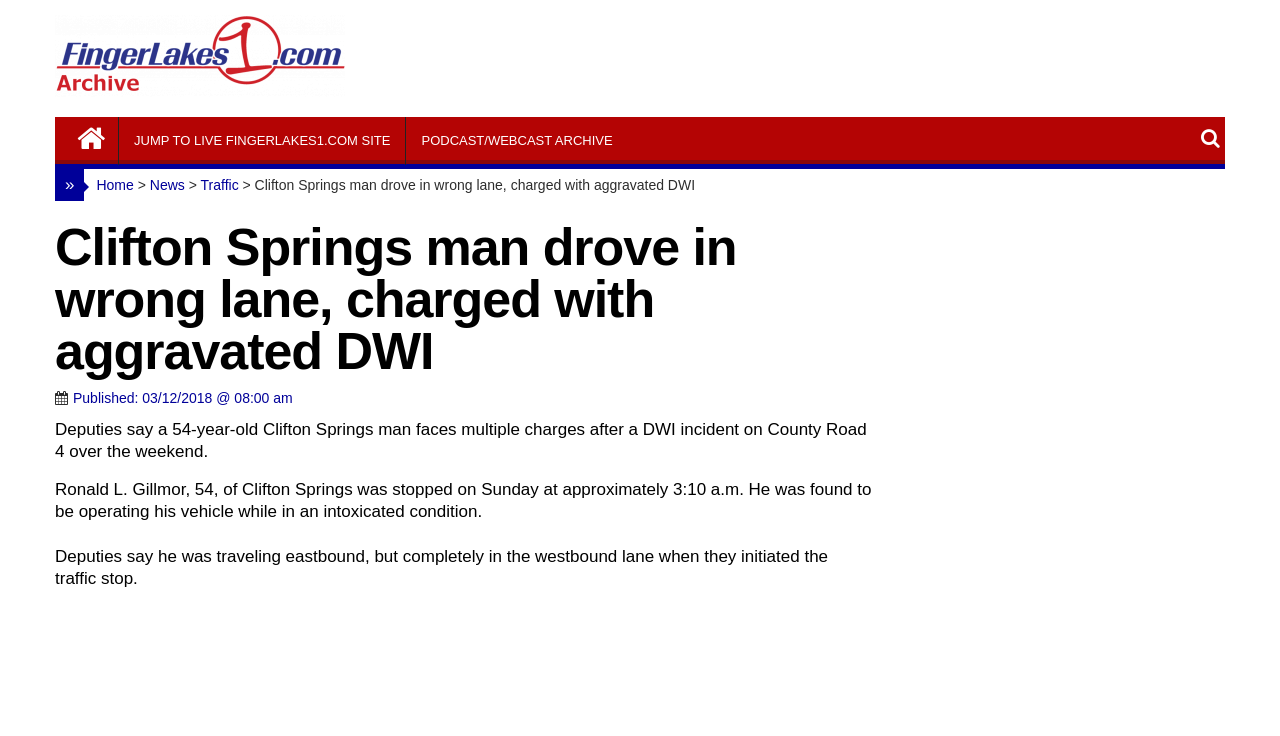What is the age of the man charged with aggravated DWI?
Answer the question with a detailed and thorough explanation.

The answer can be found in the article content, where it is stated that 'Ronald L. Gillmor, 54, of Clifton Springs was stopped on Sunday at approximately 3:10 a.m.'